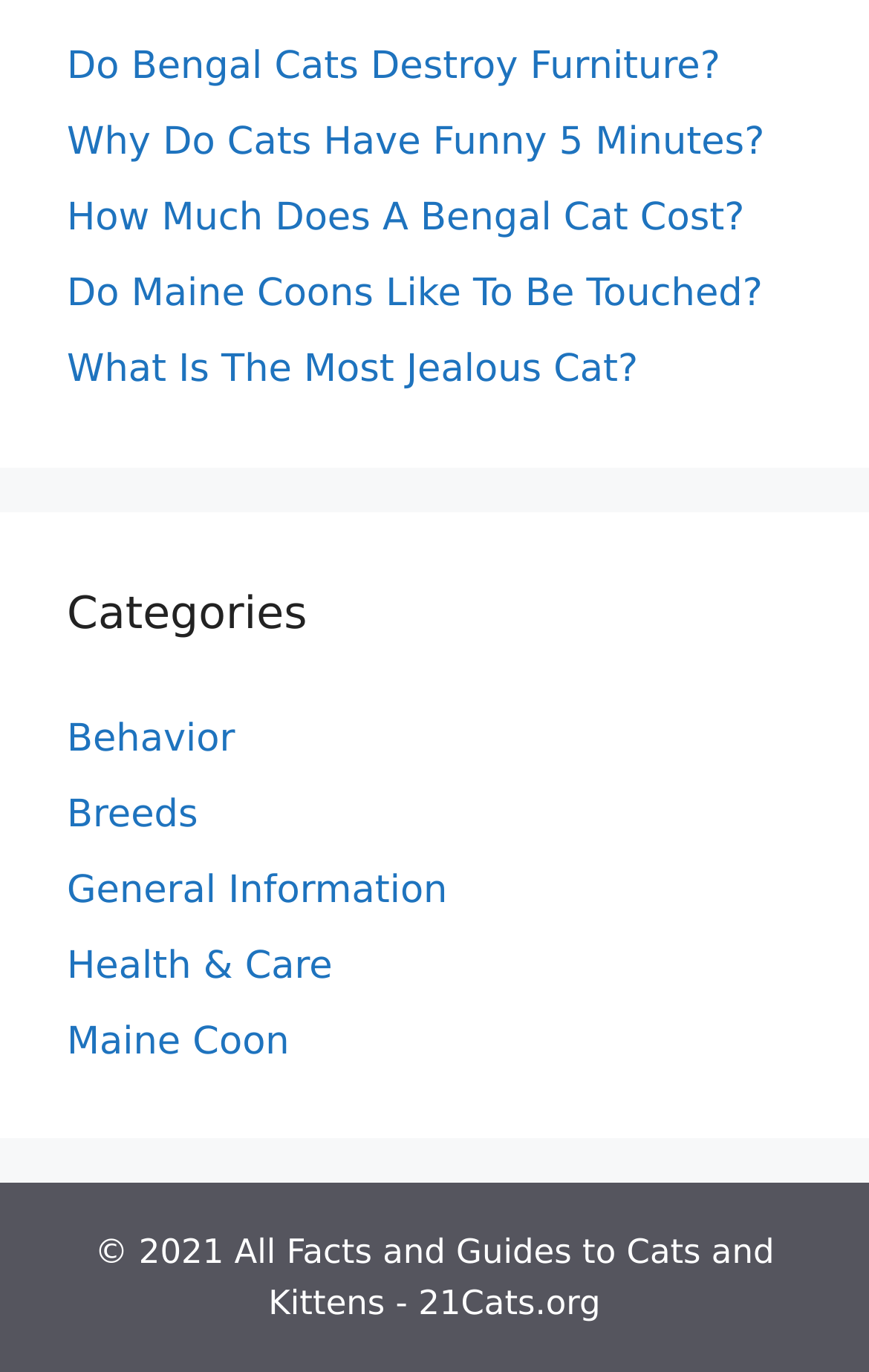Examine the screenshot and answer the question in as much detail as possible: How many main sections are available on the webpage?

By analyzing the webpage structure, I identified two main sections: the top section with links to articles or guides, and the bottom section with categories and a copyright notice. These two sections are likely used to organize the content and provide navigation options on the website.